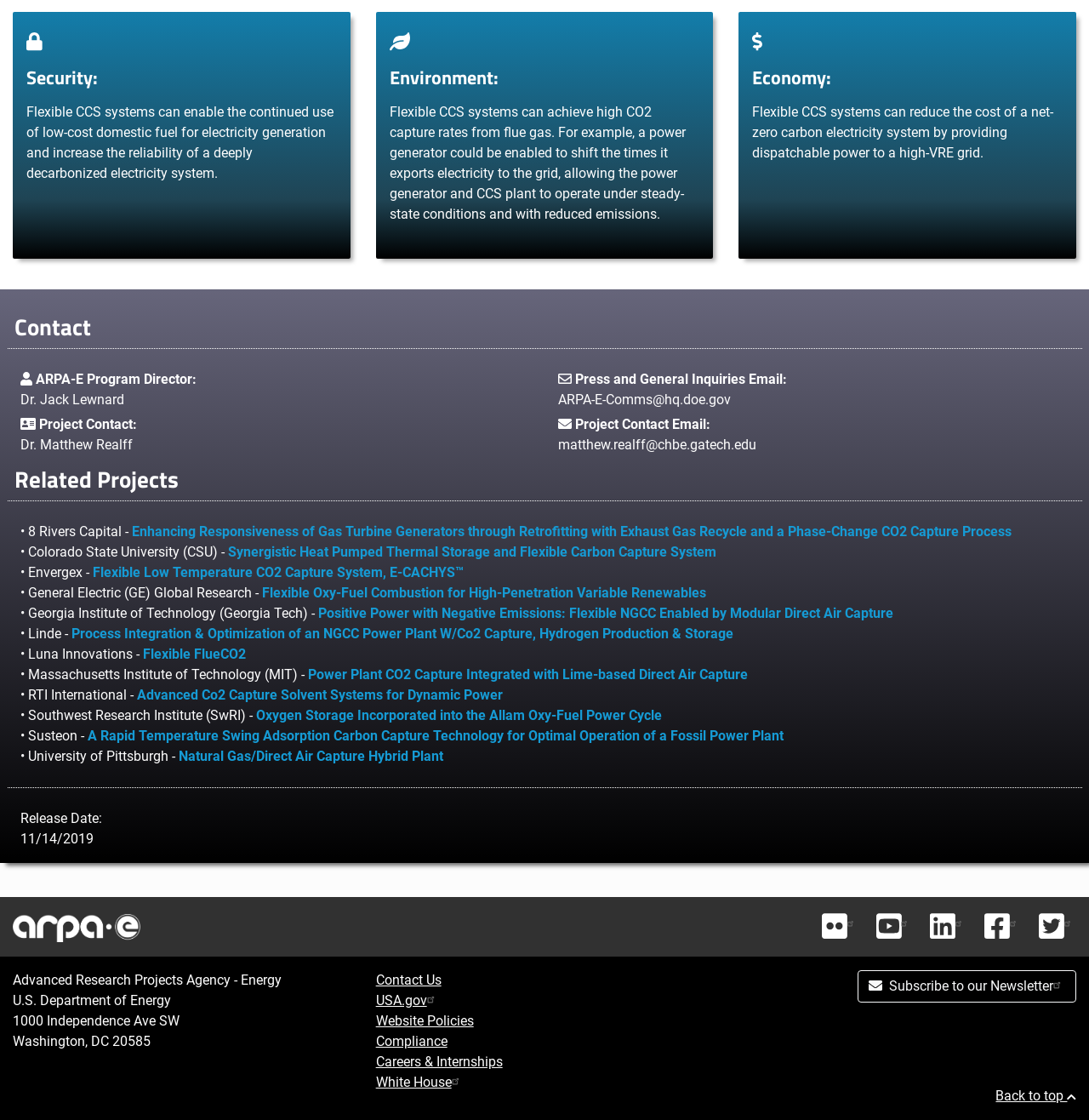How many related projects are listed on this webpage?
Answer briefly with a single word or phrase based on the image.

9